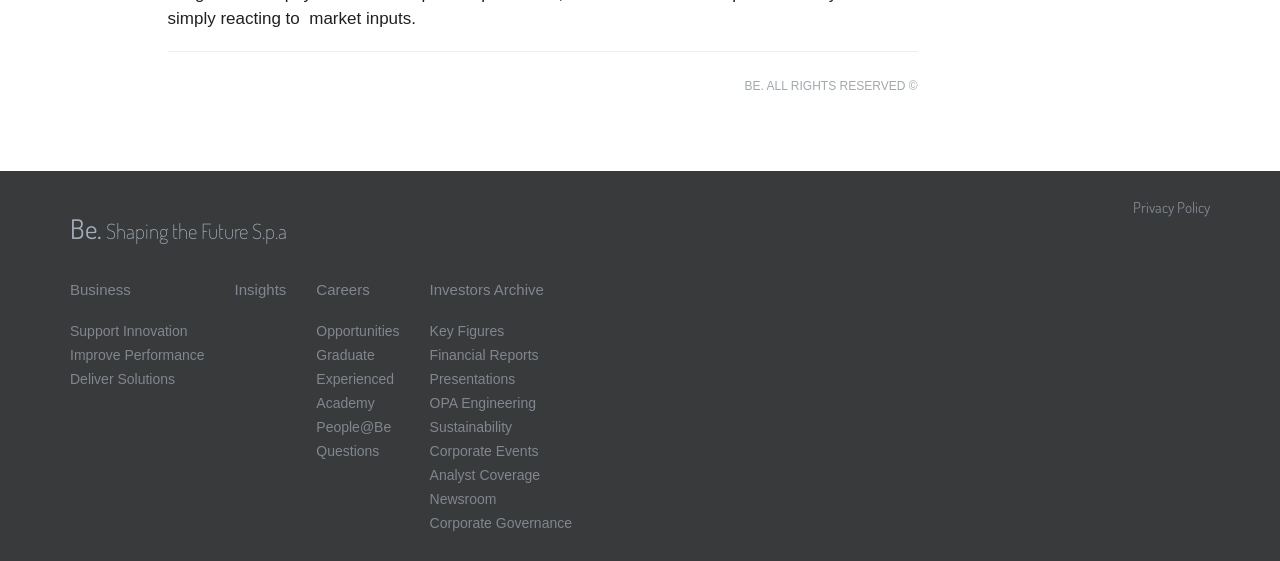Identify and provide the bounding box coordinates of the UI element described: "Careers". The coordinates should be formatted as [left, top, right, bottom], with each number being a float between 0 and 1.

[0.247, 0.499, 0.312, 0.542]